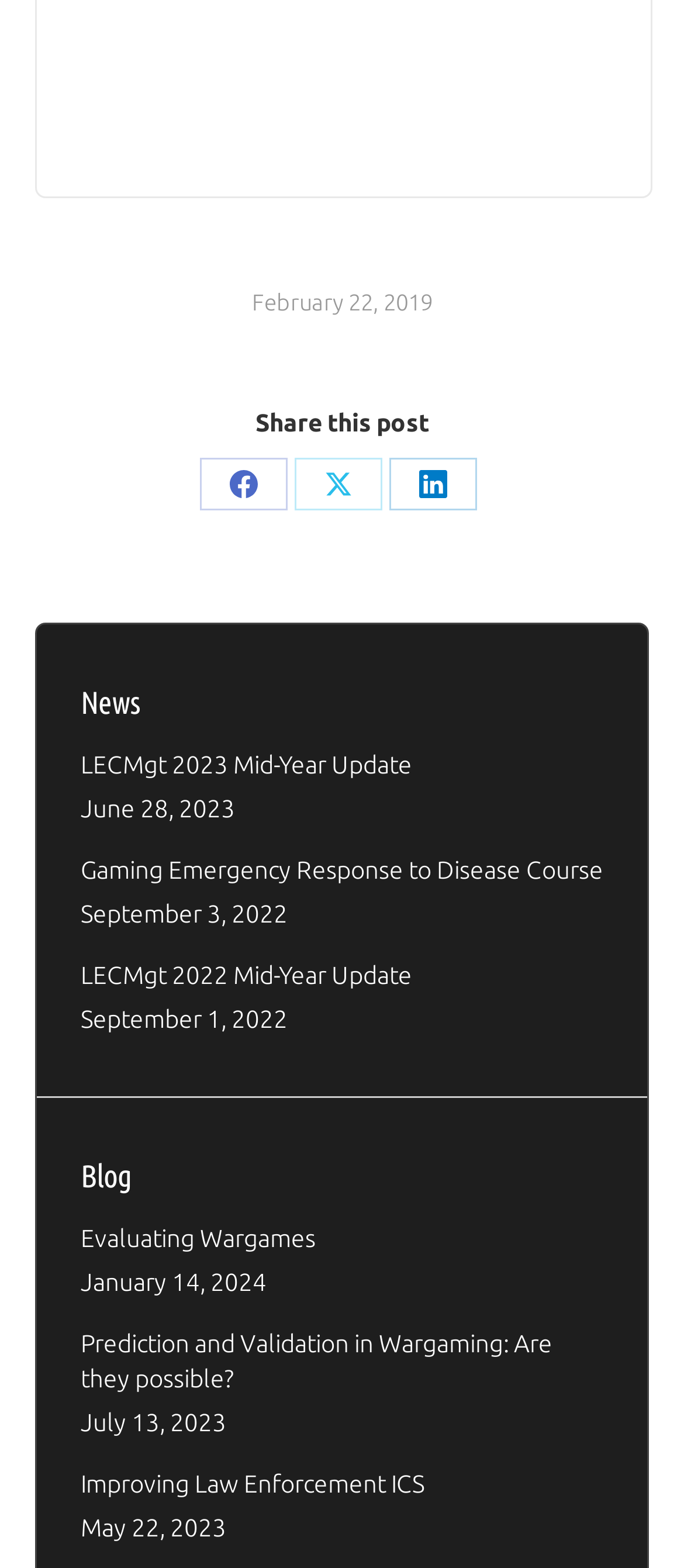Determine the bounding box for the UI element that matches this description: "LECMgt 2023 Mid-Year Update".

[0.118, 0.476, 0.603, 0.498]